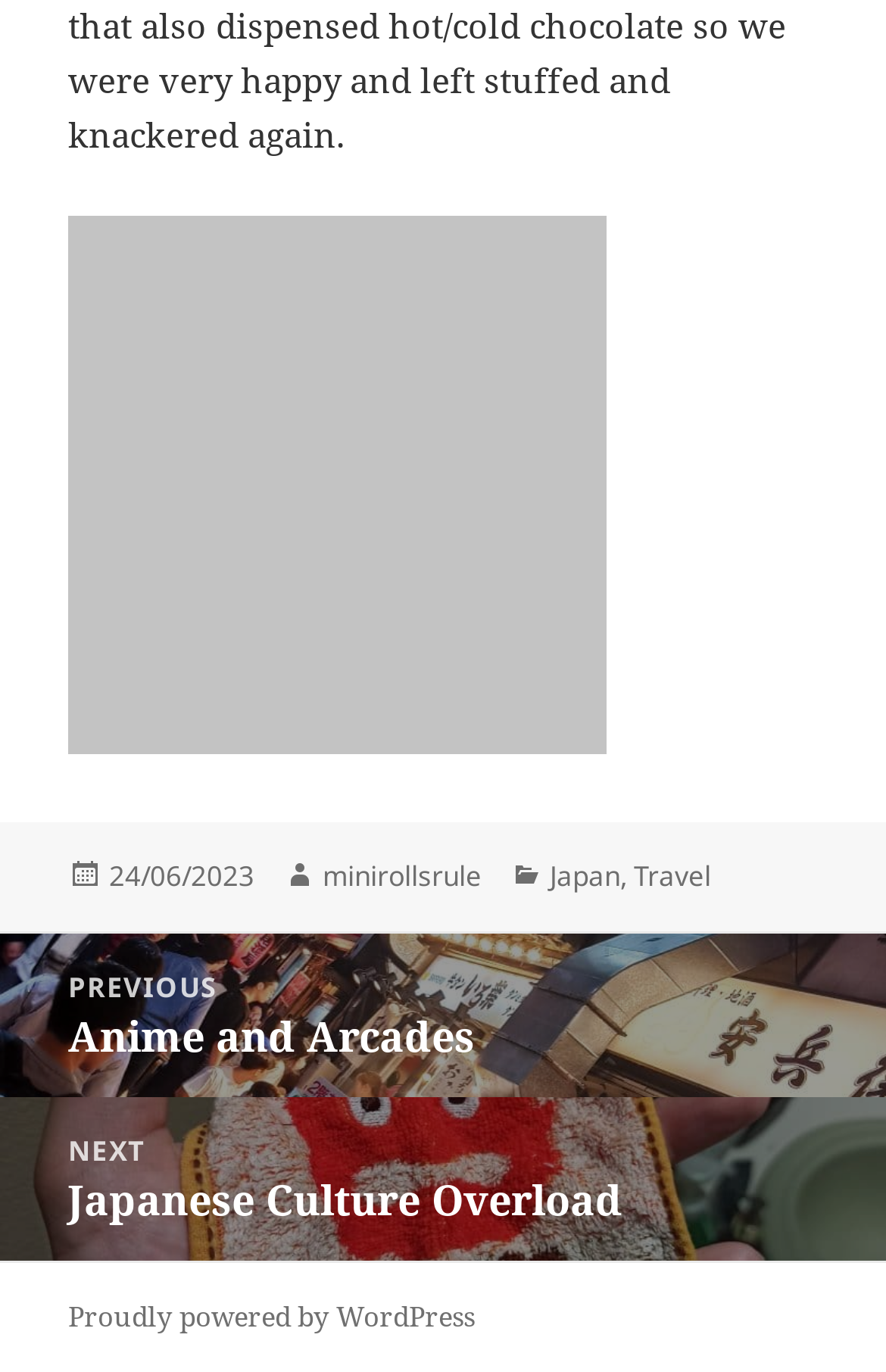What platform is powering this website?
Please look at the screenshot and answer using one word or phrase.

WordPress